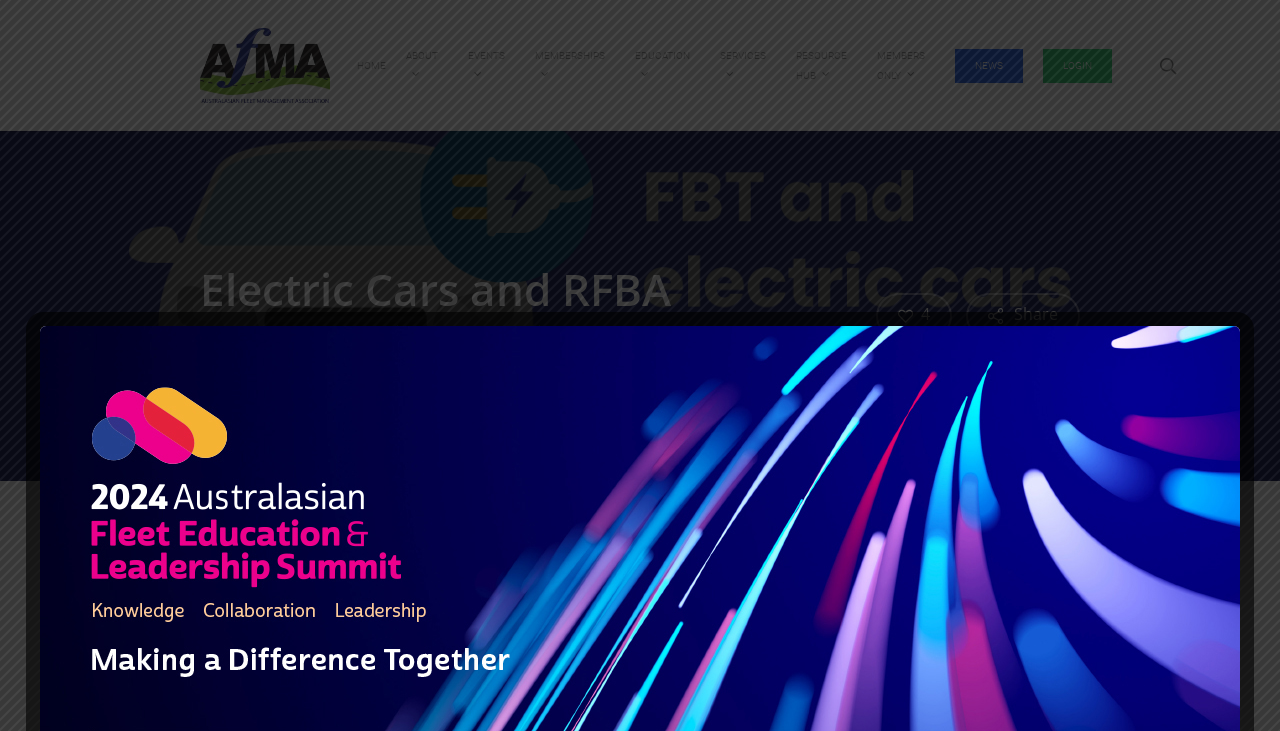Describe the webpage meticulously, covering all significant aspects.

The webpage is about electric cars and fringe benefits tax (FBT) exemptions, specifically discussing the changes effective from July 1, 2022. At the top-left corner, there is a logo of AfMA, accompanied by a link to the organization's homepage. 

Below the logo, there is a navigation menu with links to various sections, including HOME, ABOUT, EVENTS, MEMBERSHIPS, EDUCATION, SERVICES, RESOURCE HUB, MEMBERS ONLY, NEWS, and LOGIN. The menu is followed by a search link at the top-right corner.

The main content of the webpage is divided into two sections. The first section has a heading "Electric Cars and RFBA" and provides information about the FBT exemption on eligible electric cars and associated car expenses. This section includes a link to the Australian Tax Office and a news article dated April 28, 2023. 

Below this section, there are social media sharing links and a "Share" button. The second section is titled "LATEST NEWS" and appears to be a news feed or a list of recent news articles.